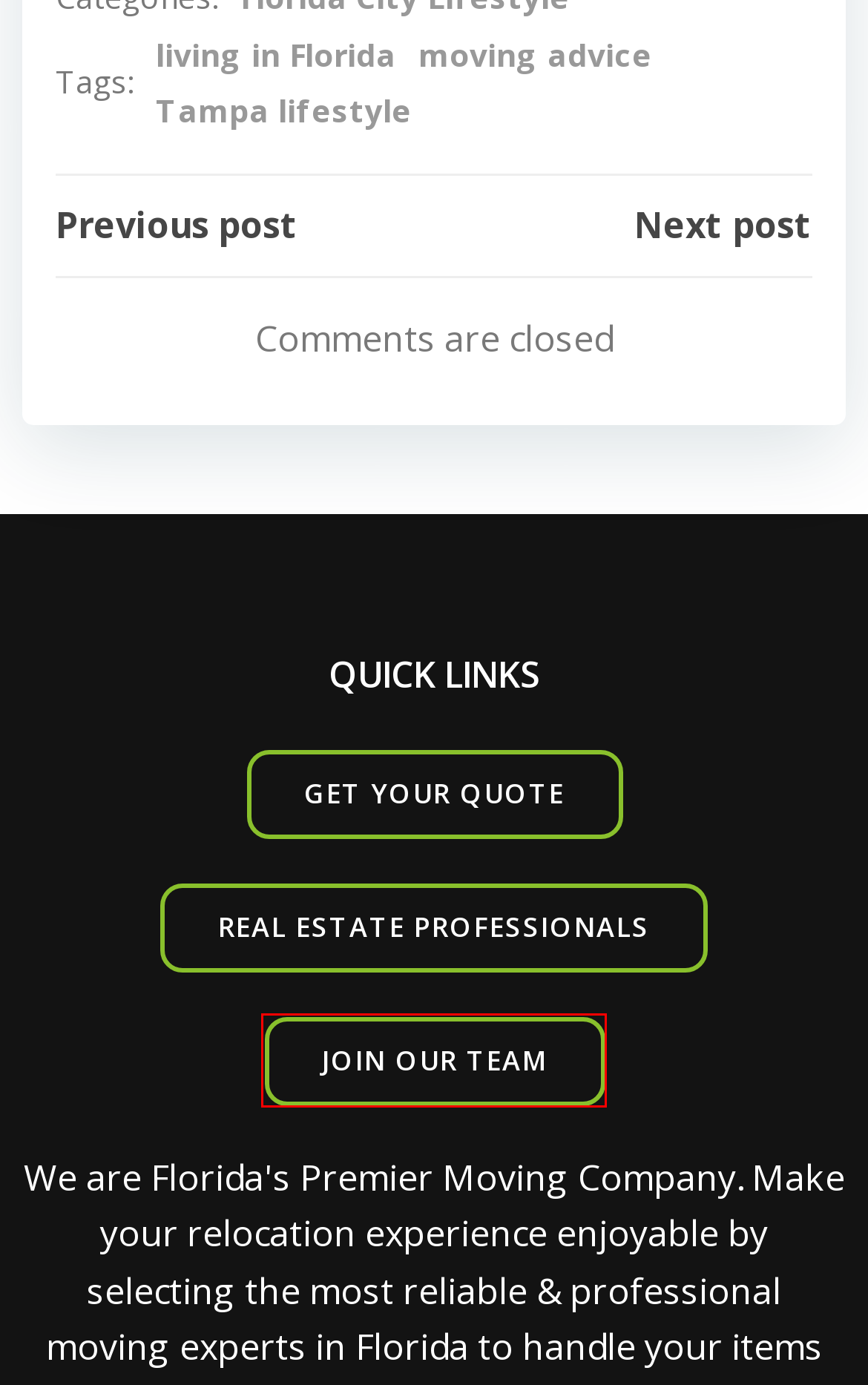You have a screenshot showing a webpage with a red bounding box around a UI element. Choose the webpage description that best matches the new page after clicking the highlighted element. Here are the options:
A. moving advice Archives - müv
B. Free Quote | müv
C. Guide for moving from Clearwater to Seminole | müv
D. living in Florida Archives - müv
E. Tampa lifestyle Archives - müv
F. Real Estate Professionals | müv
G. Careers at müv
H. Tips for storing leather furniture in Florida | müv

G